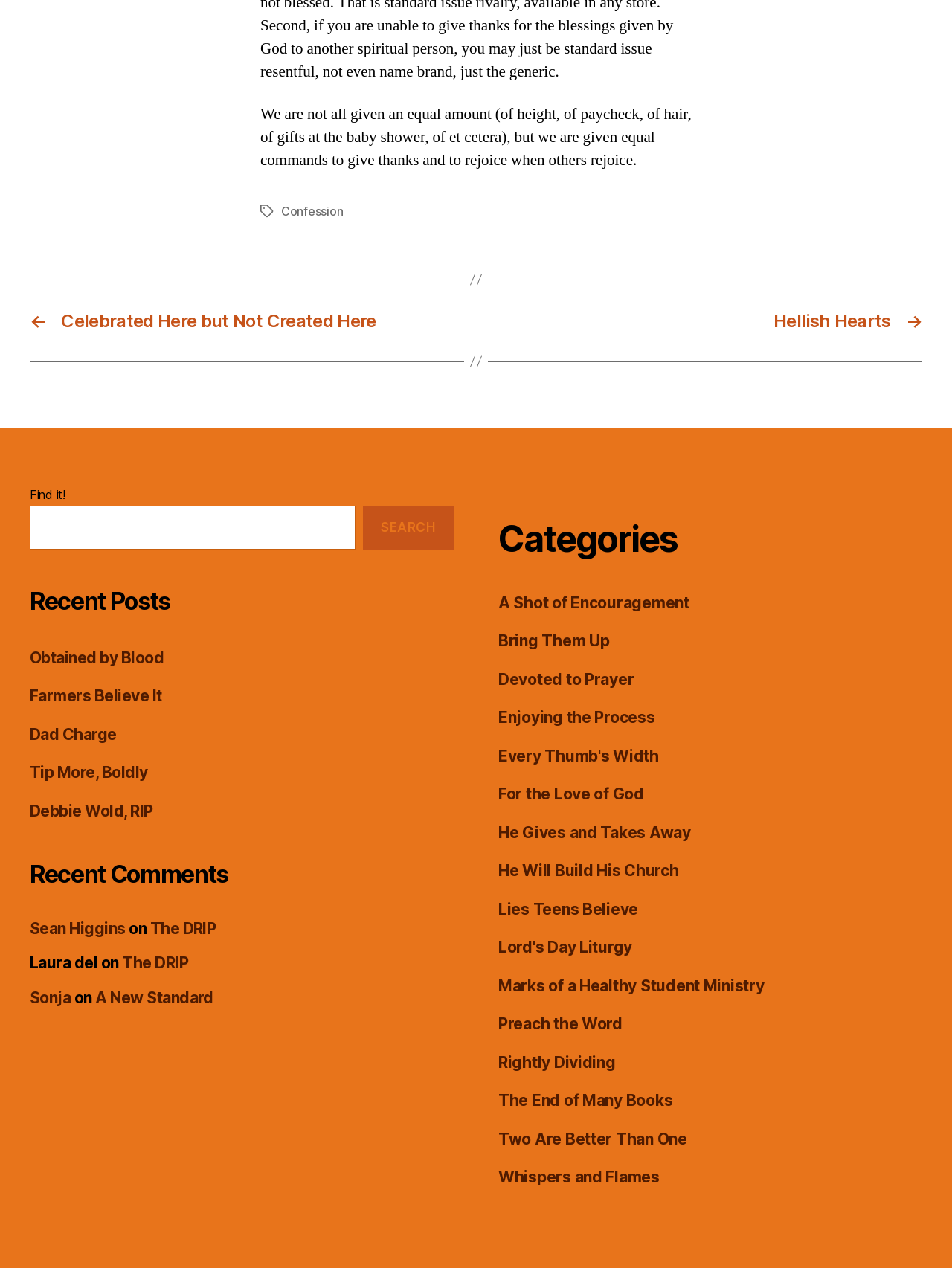Highlight the bounding box of the UI element that corresponds to this description: "Devoted to Prayer".

[0.523, 0.528, 0.66, 0.542]